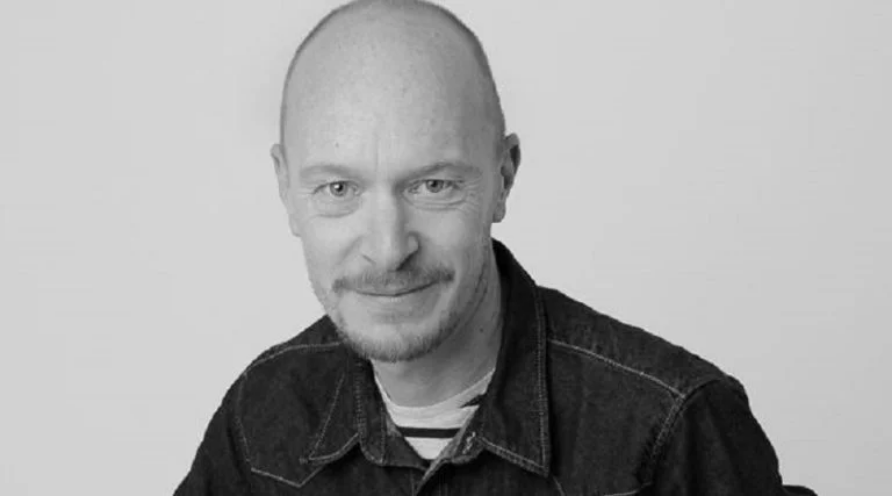What is Xavier Theret recognized for?
Please use the visual content to give a single word or phrase answer.

Insights on territorial marketing